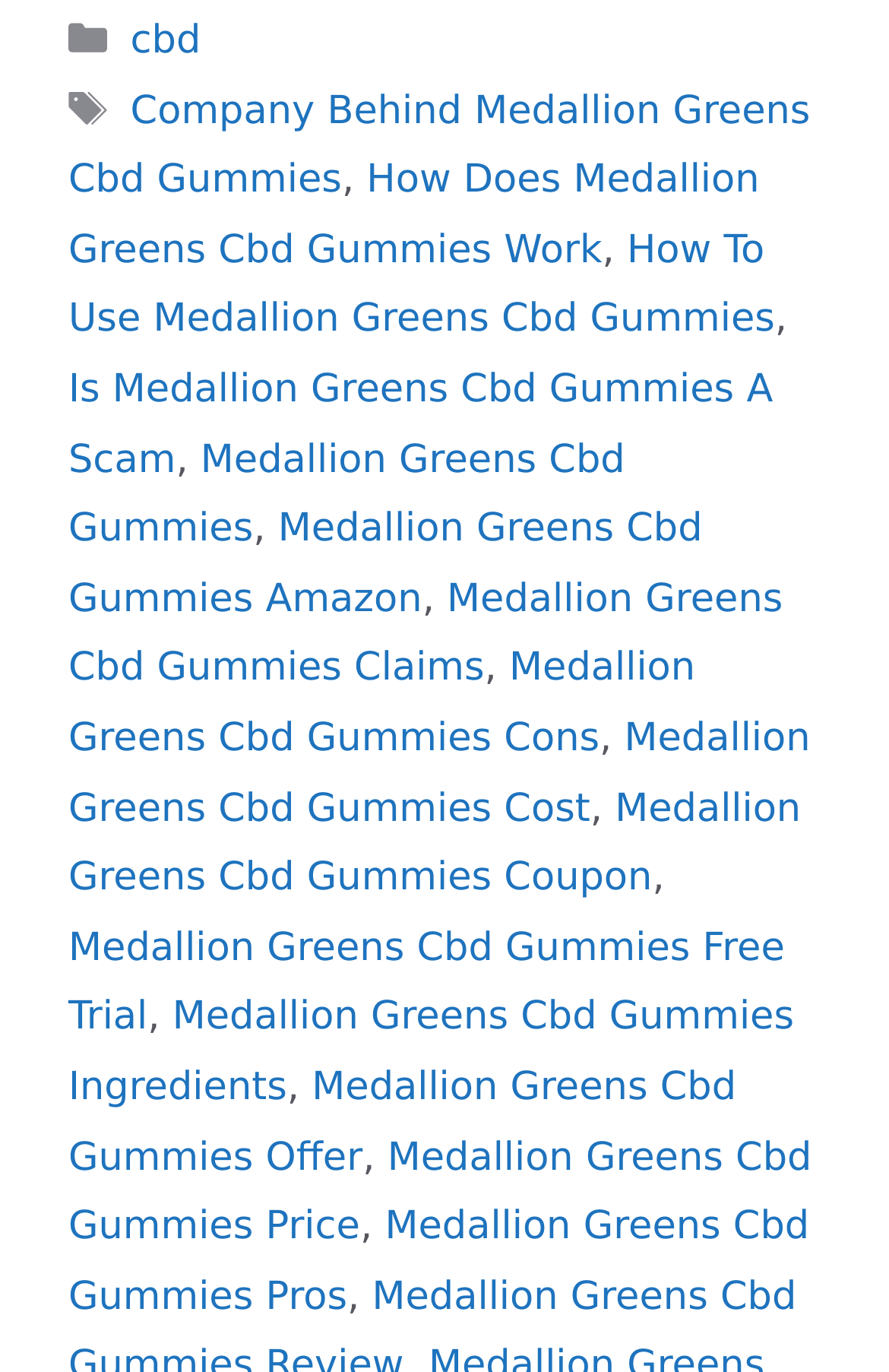How many links are related to Medallion Greens Cbd Gummies?
Answer the question with a single word or phrase by looking at the picture.

10